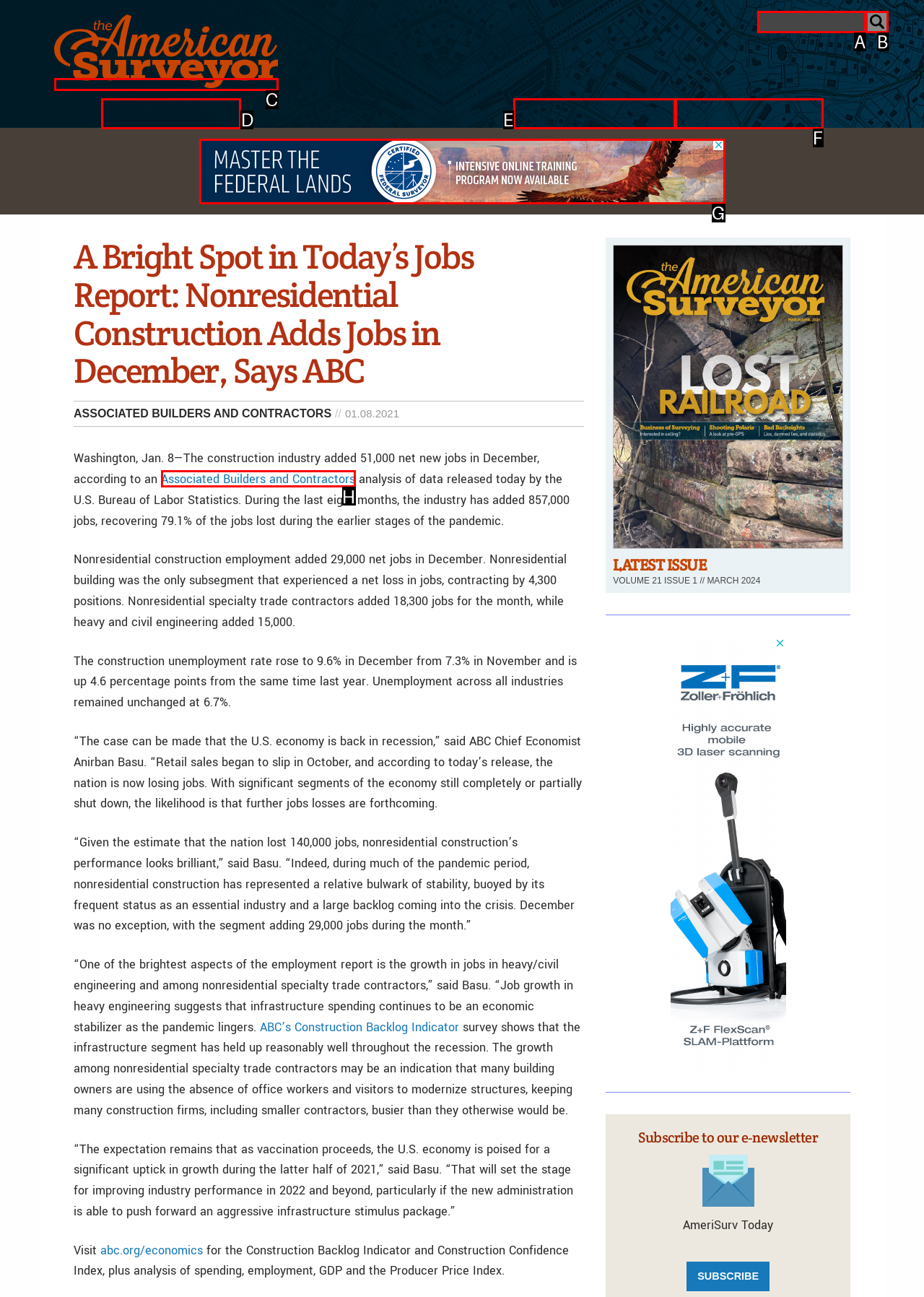What letter corresponds to the UI element described here: name="p_qry"
Reply with the letter from the options provided.

None